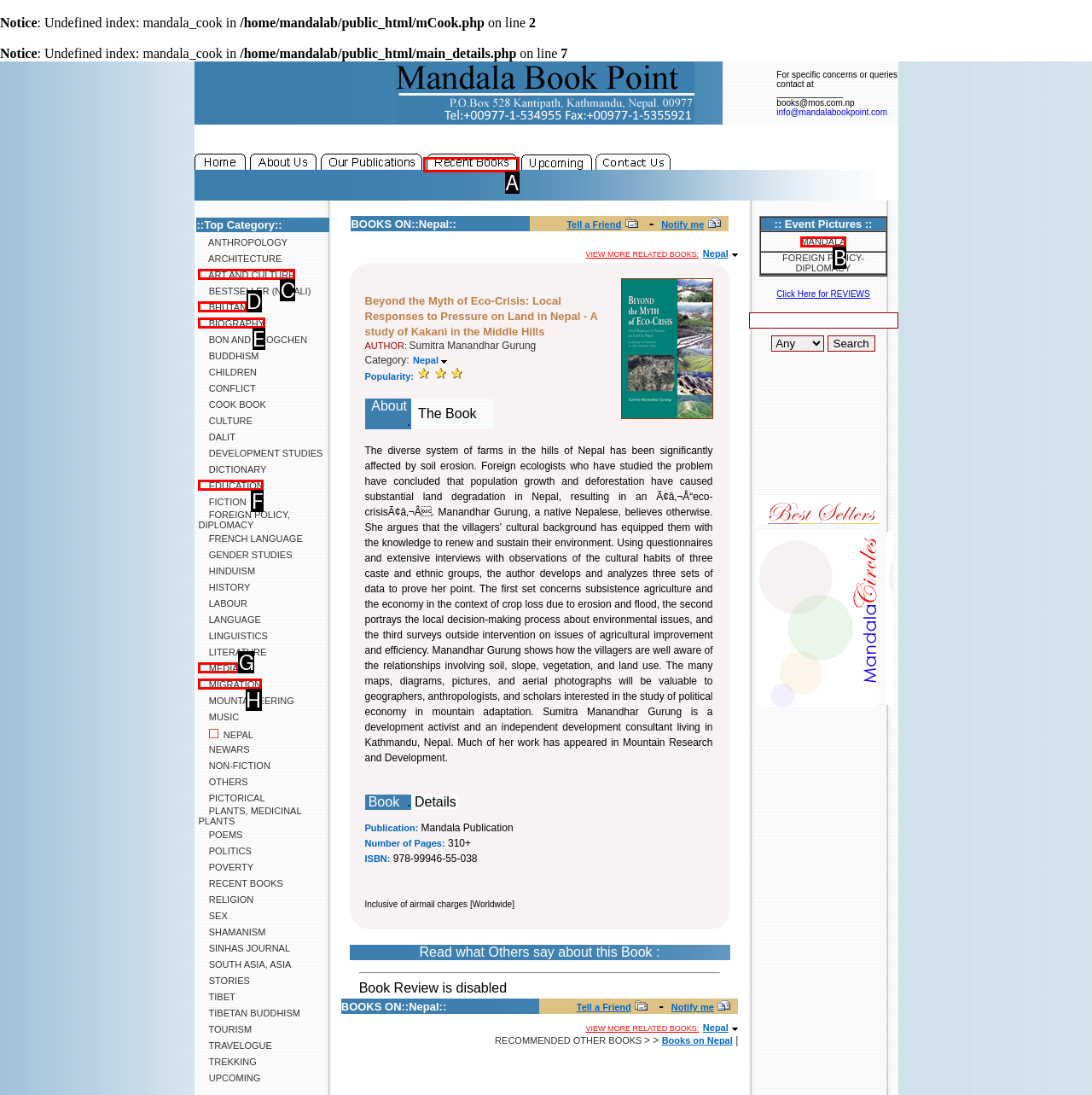Indicate which HTML element you need to click to complete the task: Check 'Recent Books'. Provide the letter of the selected option directly.

A